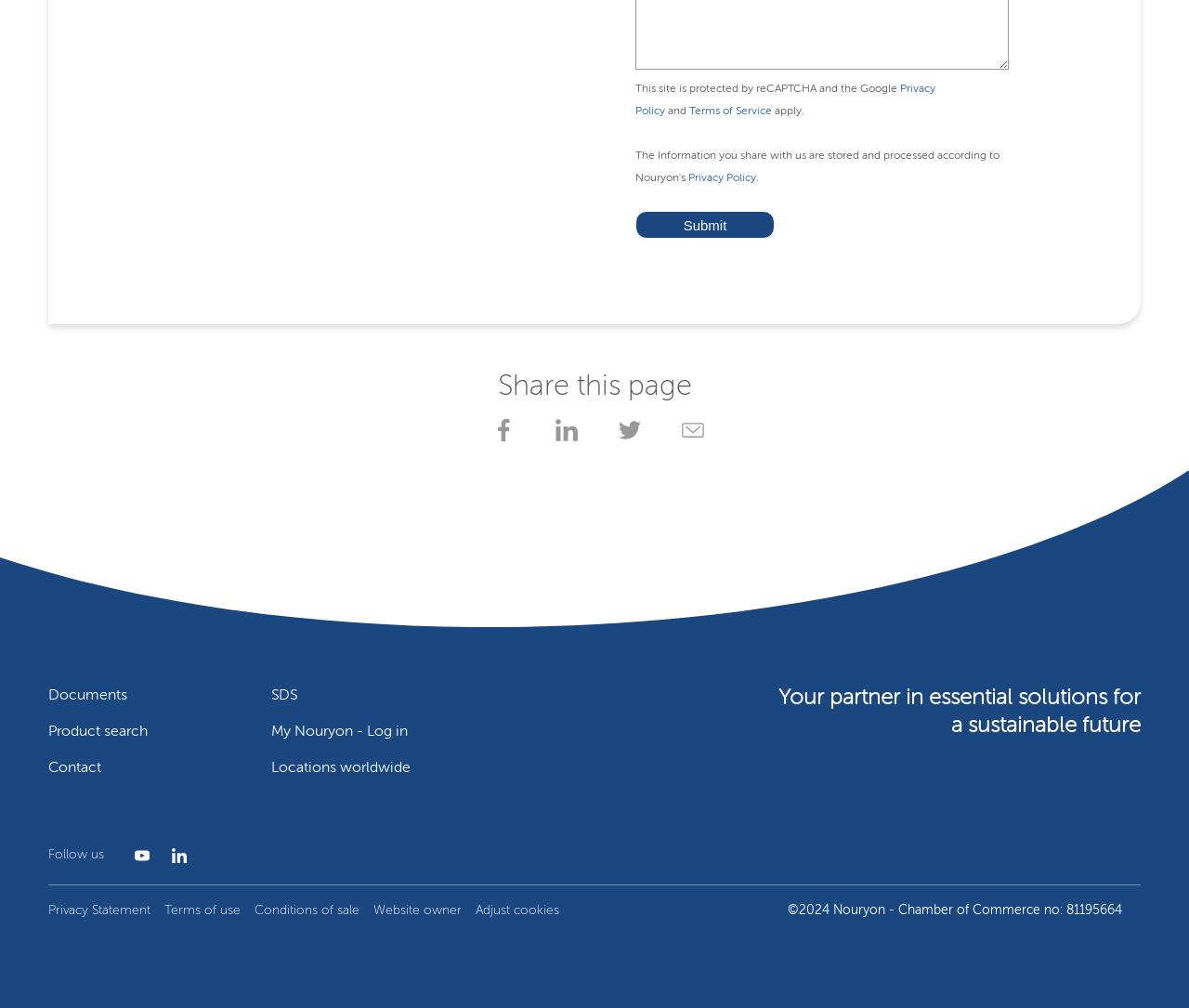Please identify the bounding box coordinates of the element I should click to complete this instruction: 'Follow us on YouTube'. The coordinates should be given as four float numbers between 0 and 1, like this: [left, top, right, bottom].

[0.107, 0.841, 0.126, 0.856]